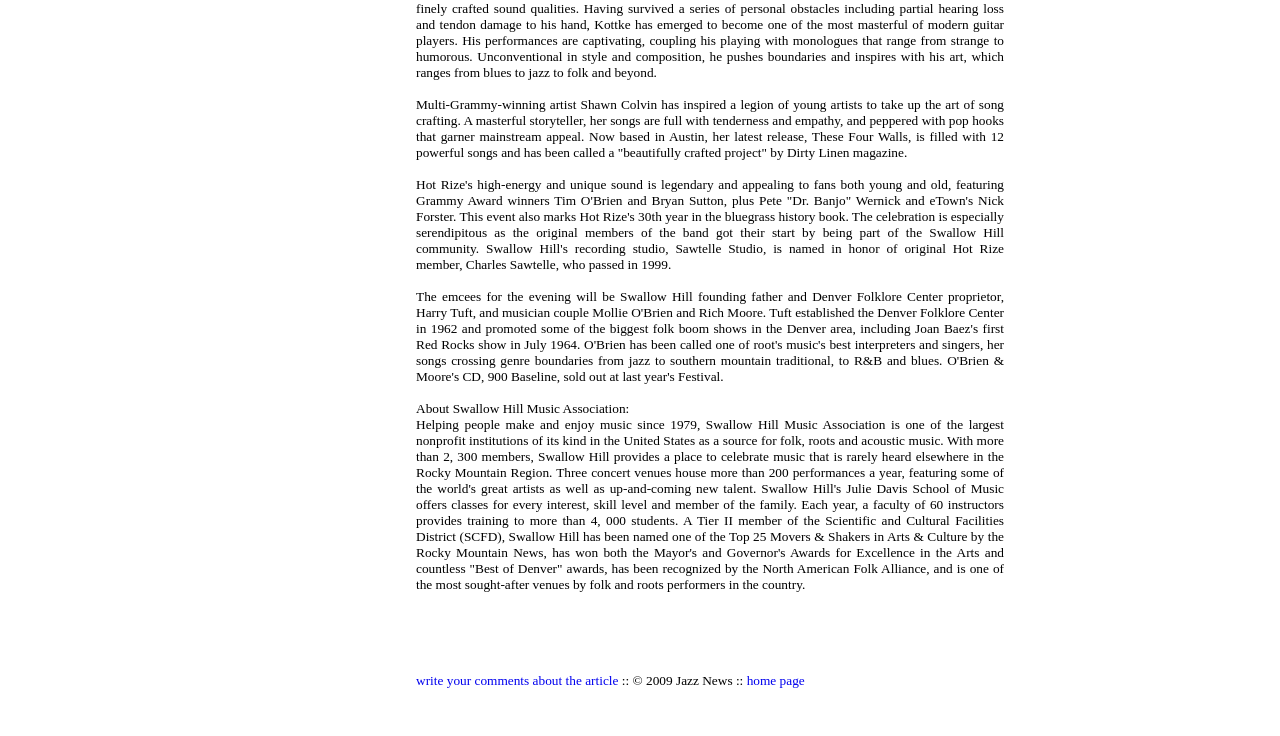Extract the bounding box coordinates for the described element: "home page". The coordinates should be represented as four float numbers between 0 and 1: [left, top, right, bottom].

[0.583, 0.914, 0.629, 0.935]